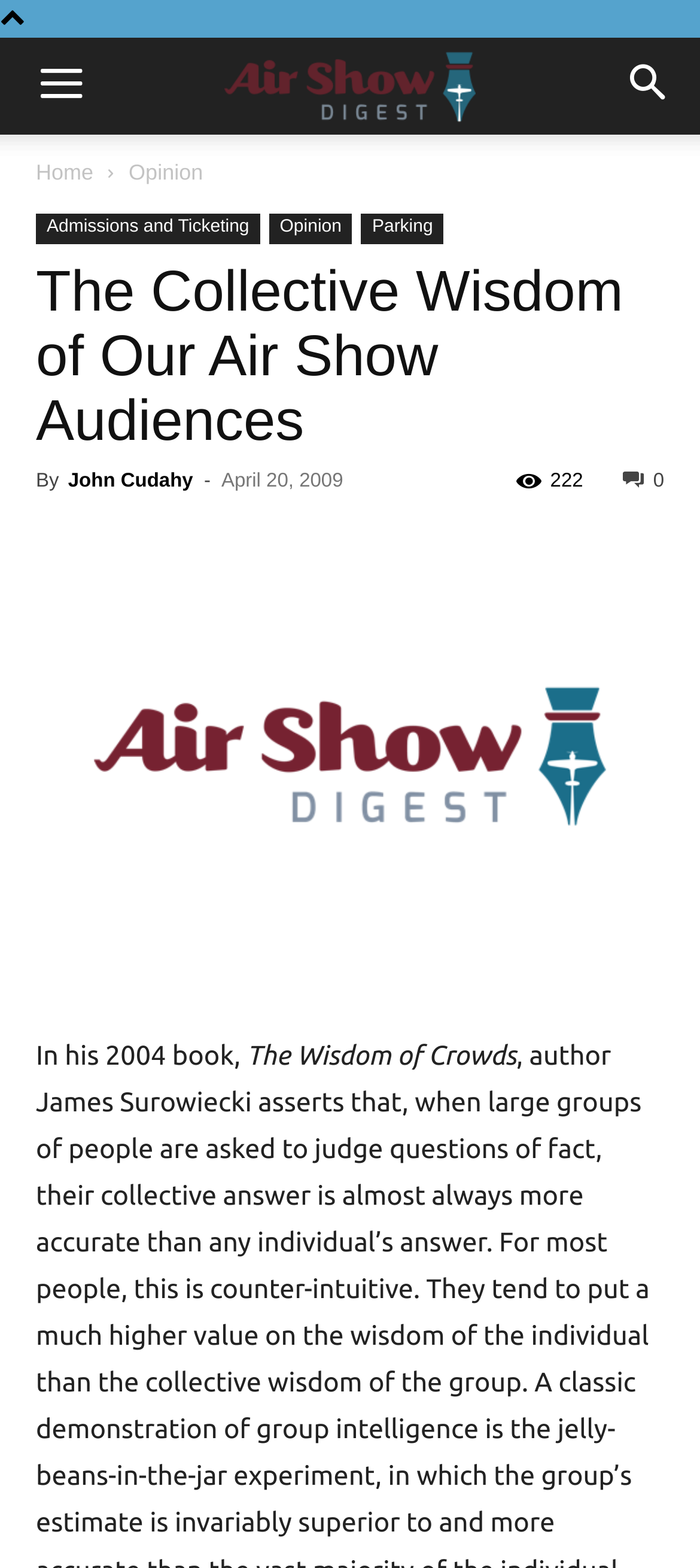From the details in the image, provide a thorough response to the question: What is the name of the magazine?

The name of the magazine can be found in the image element with the text 'Air Shows Magazine' at the top of the webpage.